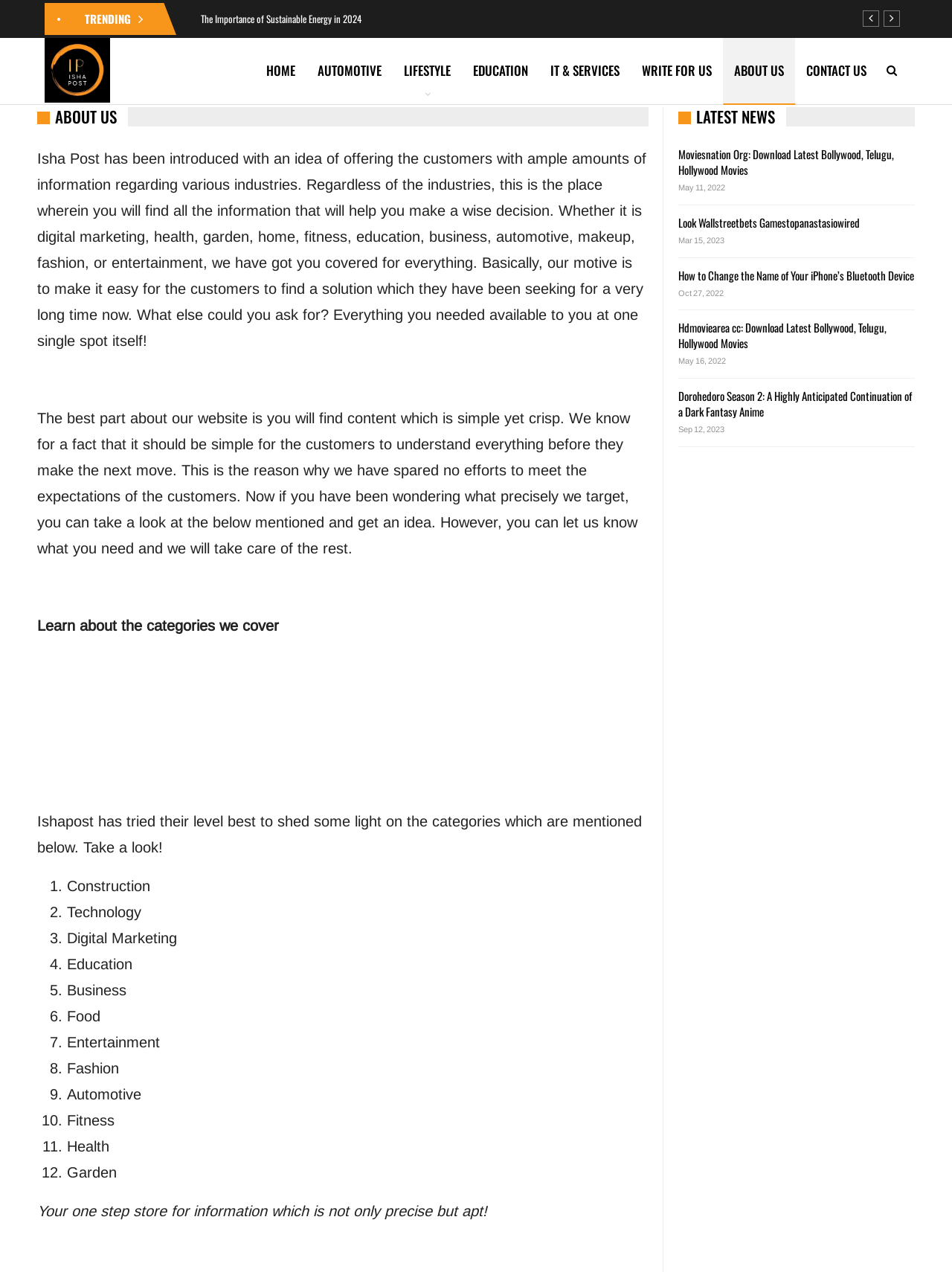Identify the bounding box coordinates of the clickable section necessary to follow the following instruction: "Click on the 'WRITE FOR US' link". The coordinates should be presented as four float numbers from 0 to 1, i.e., [left, top, right, bottom].

[0.662, 0.029, 0.759, 0.082]